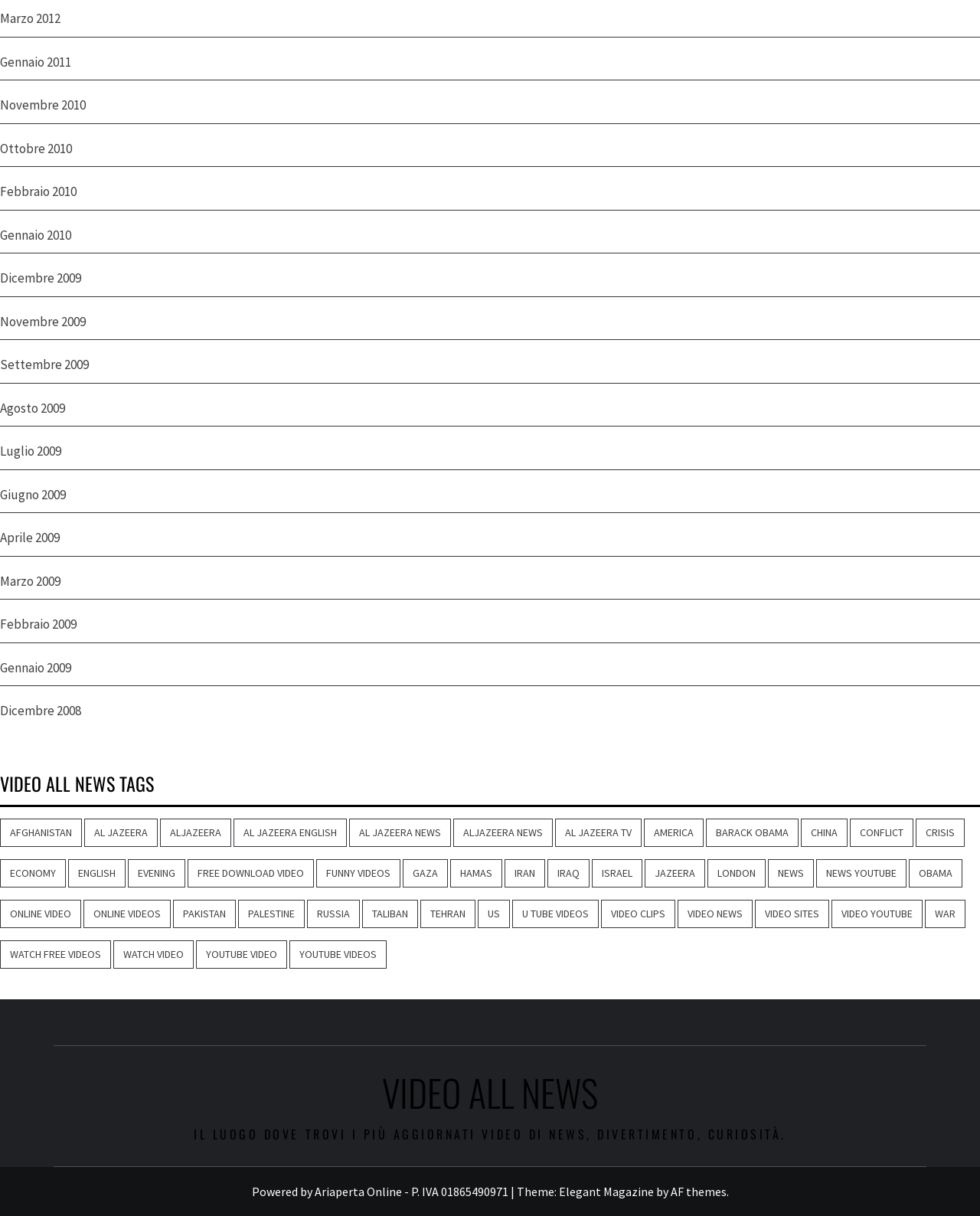Locate the bounding box coordinates of the element that should be clicked to fulfill the instruction: "Click the link to go to the Home page".

None